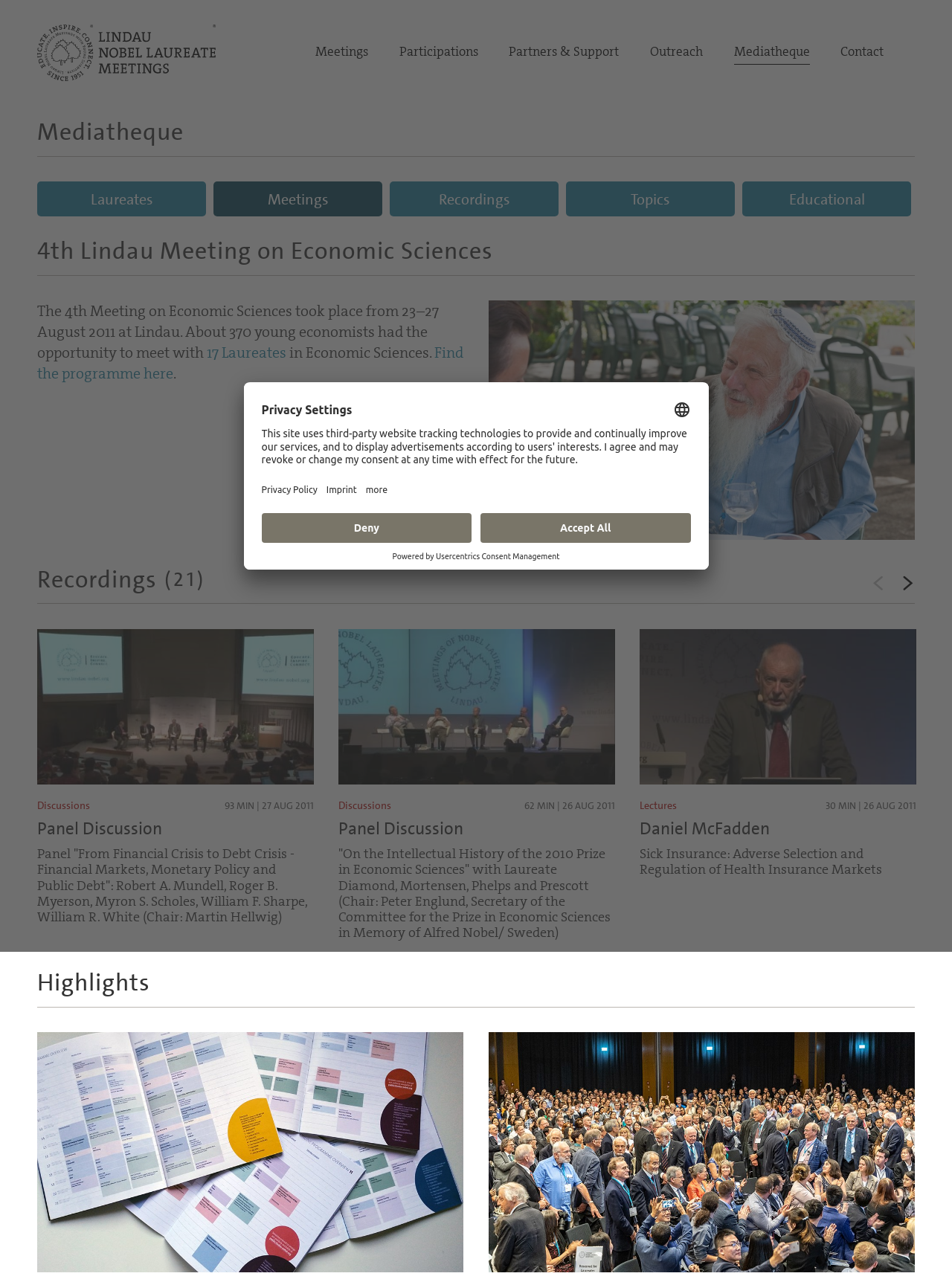Please pinpoint the bounding box coordinates for the region I should click to adhere to this instruction: "Go to the Meetings page".

[0.331, 0.019, 0.387, 0.062]